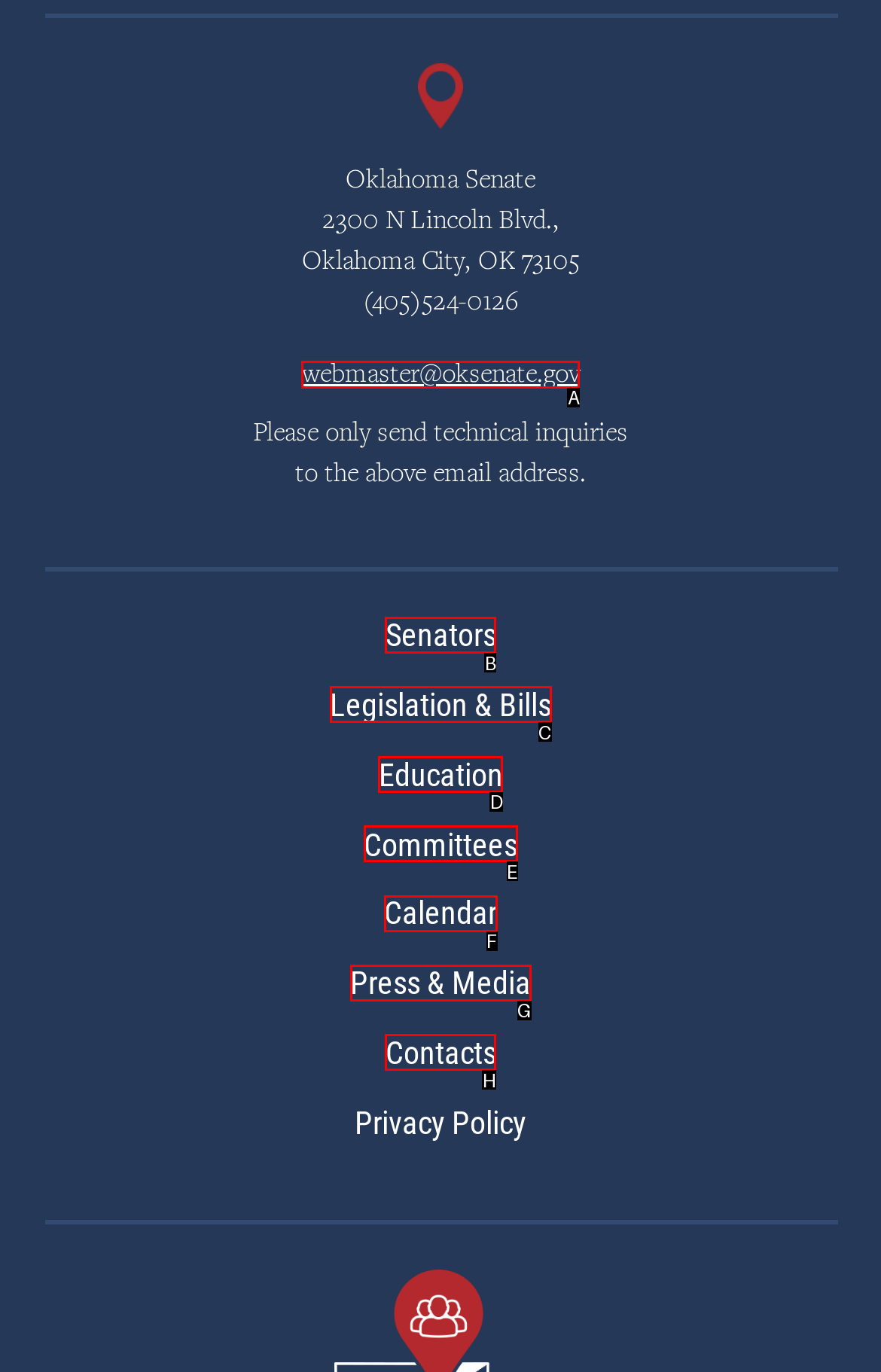Given the description: Legislation & Bills, identify the matching option. Answer with the corresponding letter.

C